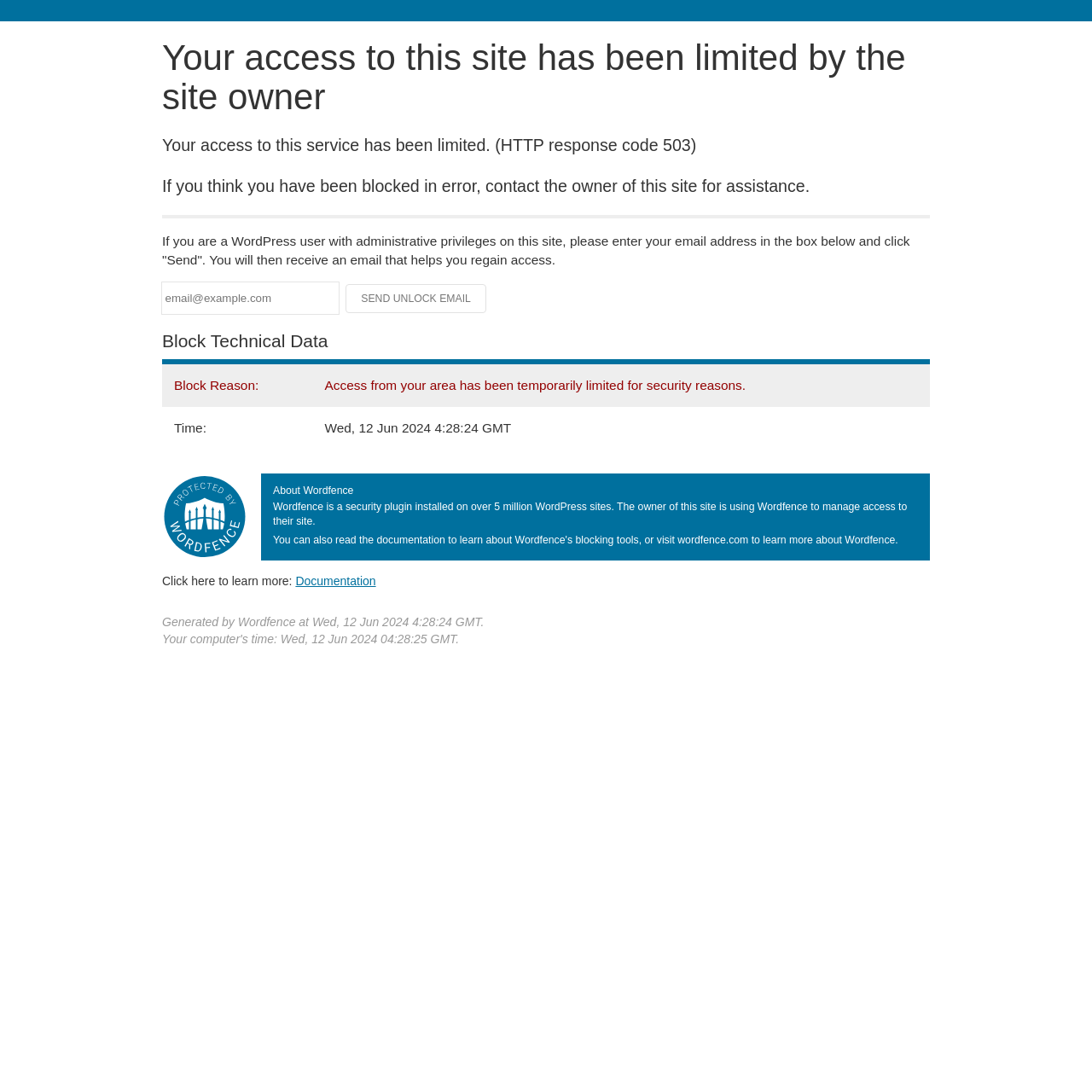Can you extract the headline from the webpage for me?

Your access to this site has been limited by the site owner